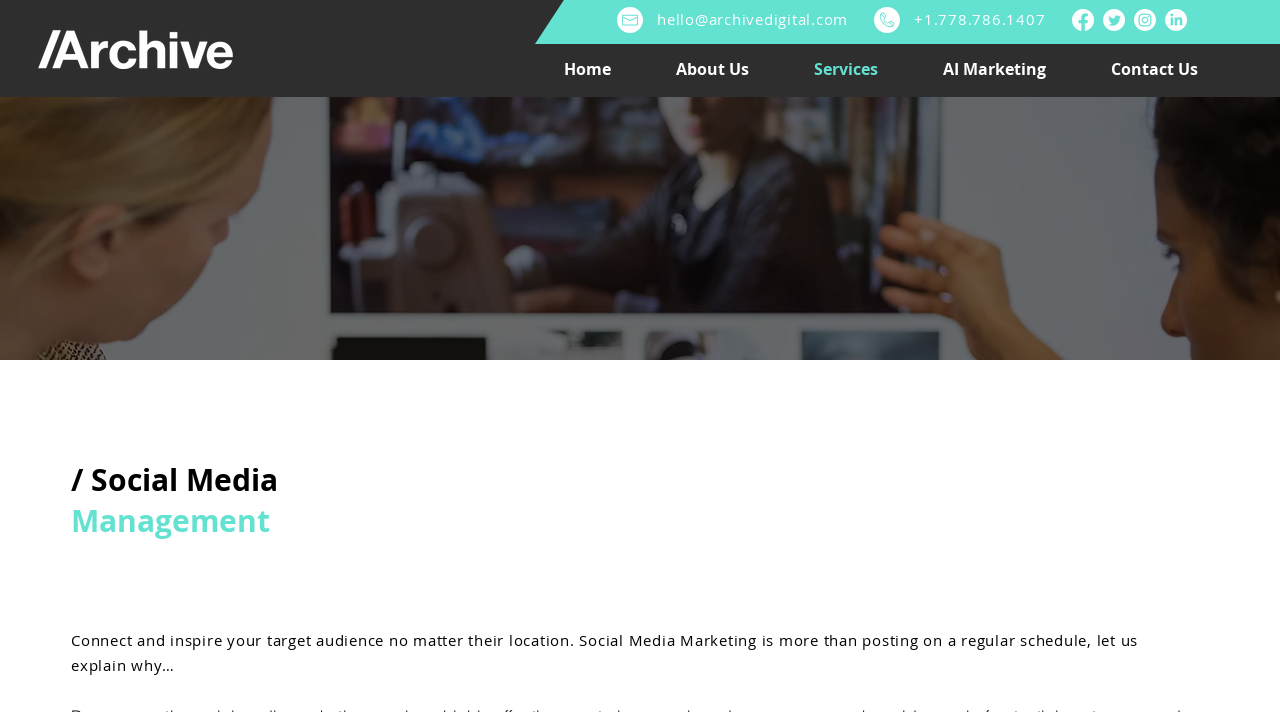Use the information in the screenshot to answer the question comprehensively: How many navigation links are there?

There are 5 navigation links: 'Home', 'About Us', 'Services', 'AI Marketing', and 'Contact Us'. These links are located in the navigation bar at the top of the webpage.